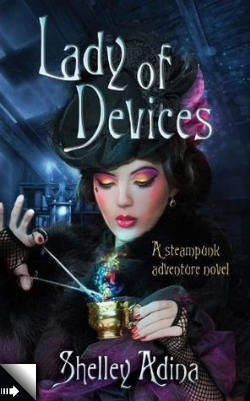What is the title of the book?
Provide a fully detailed and comprehensive answer to the question.

The title of the book is prominently displayed at the top of the cover in an elegant font, which is 'Lady of Devices', along with the subtitle 'A steampunk adventure novel' positioned just below.